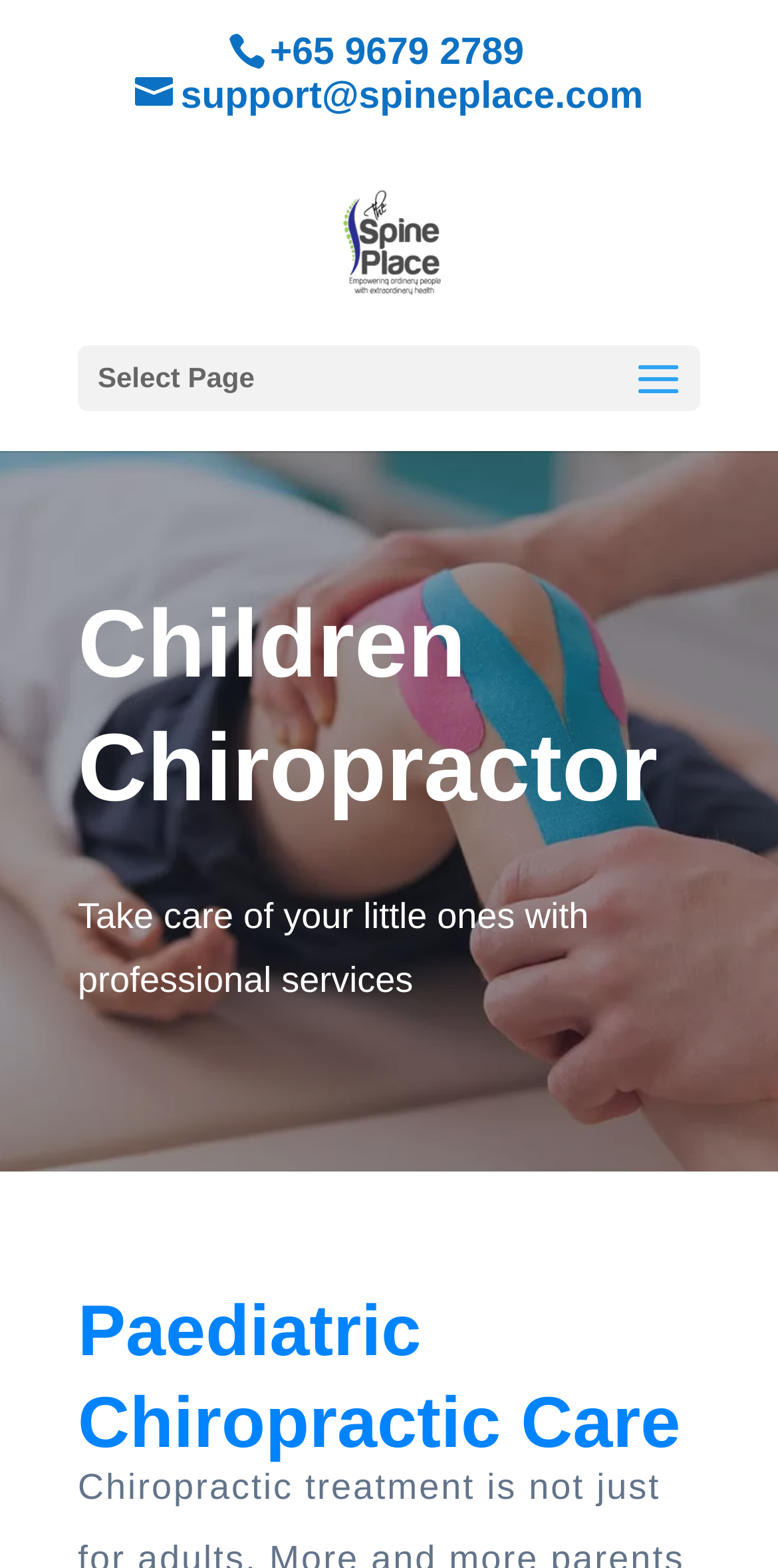Based on what you see in the screenshot, provide a thorough answer to this question: What is the name of the chiropractic care service?

I found the name of the chiropractic care service by looking at the top section of the webpage, where the logo and name of the service are usually displayed. The name 'Spine Place' is written in a link element with the bounding box coordinates [0.384, 0.144, 0.626, 0.164], and it is also accompanied by an image element with the same name and bounding box coordinates [0.384, 0.118, 0.626, 0.194].